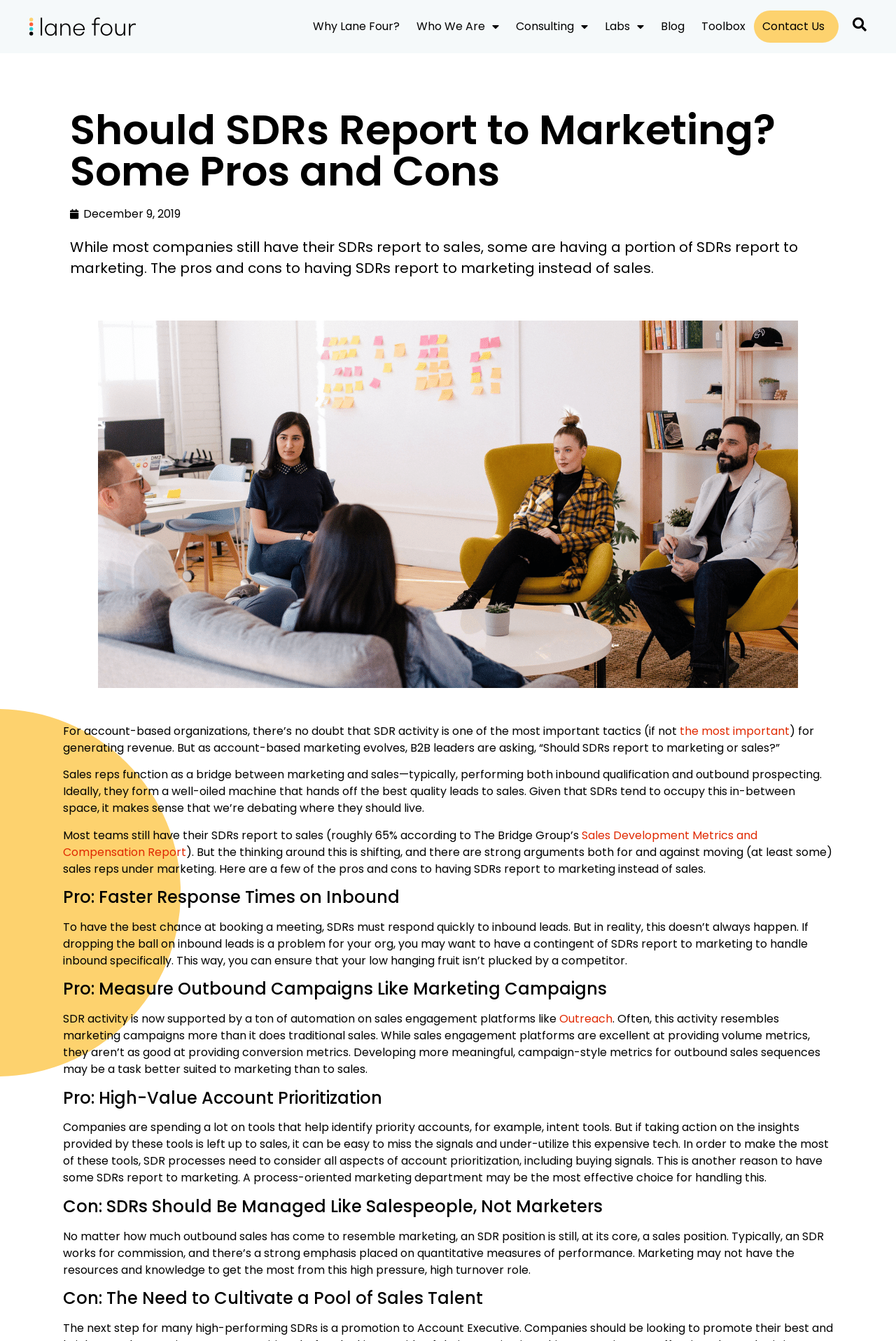Provide a brief response to the question using a single word or phrase: 
What is the name of the sales engagement platform mentioned in the article?

Outreach